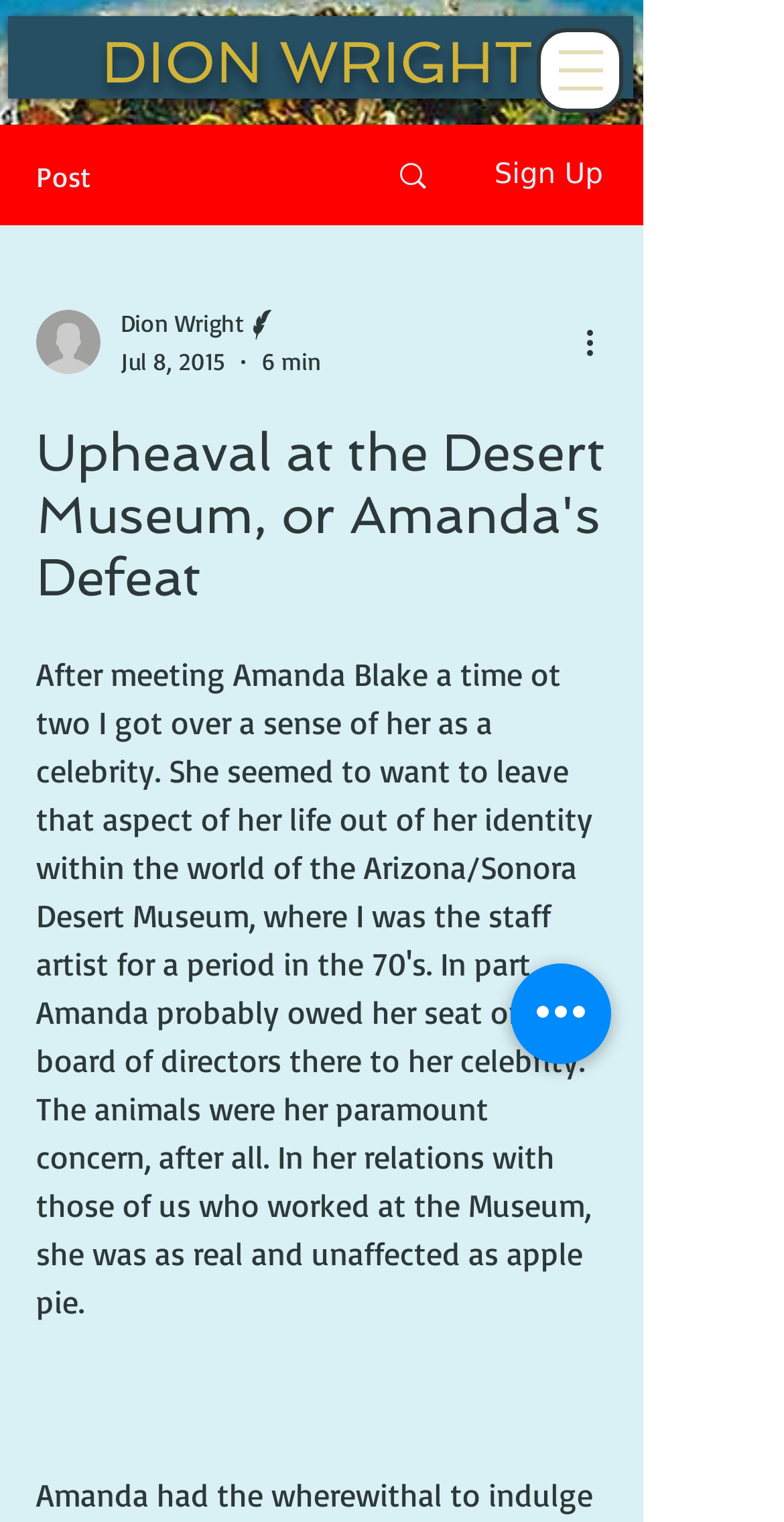Elaborate on the webpage's design and content in a detailed caption.

The webpage appears to be a blog post or article page. At the top, there is a heading that reads "DION WRIGHT" and a link with the same text. Below this, there is a button to open a navigation menu. 

To the left of the navigation button, there is a static text that says "Post". Next to it, there is a link with an image, and below the link, there is a static text that says "Sign Up". 

On the left side of the page, there is a writer's picture, accompanied by the writer's name "Dion Wright" and the title "Writer". Below this, there is a date "Jul 8, 2015" and a duration "6 min". 

The main content of the page is a heading that reads "Upheaval at the Desert Museum, or Amanda's Defeat", which is the same as the root element's title. This heading is followed by a large block of text, which is not specified in the accessibility tree. 

At the bottom of the page, there is a button for "Quick actions". There are also several images scattered throughout the page, but their contents are not specified.